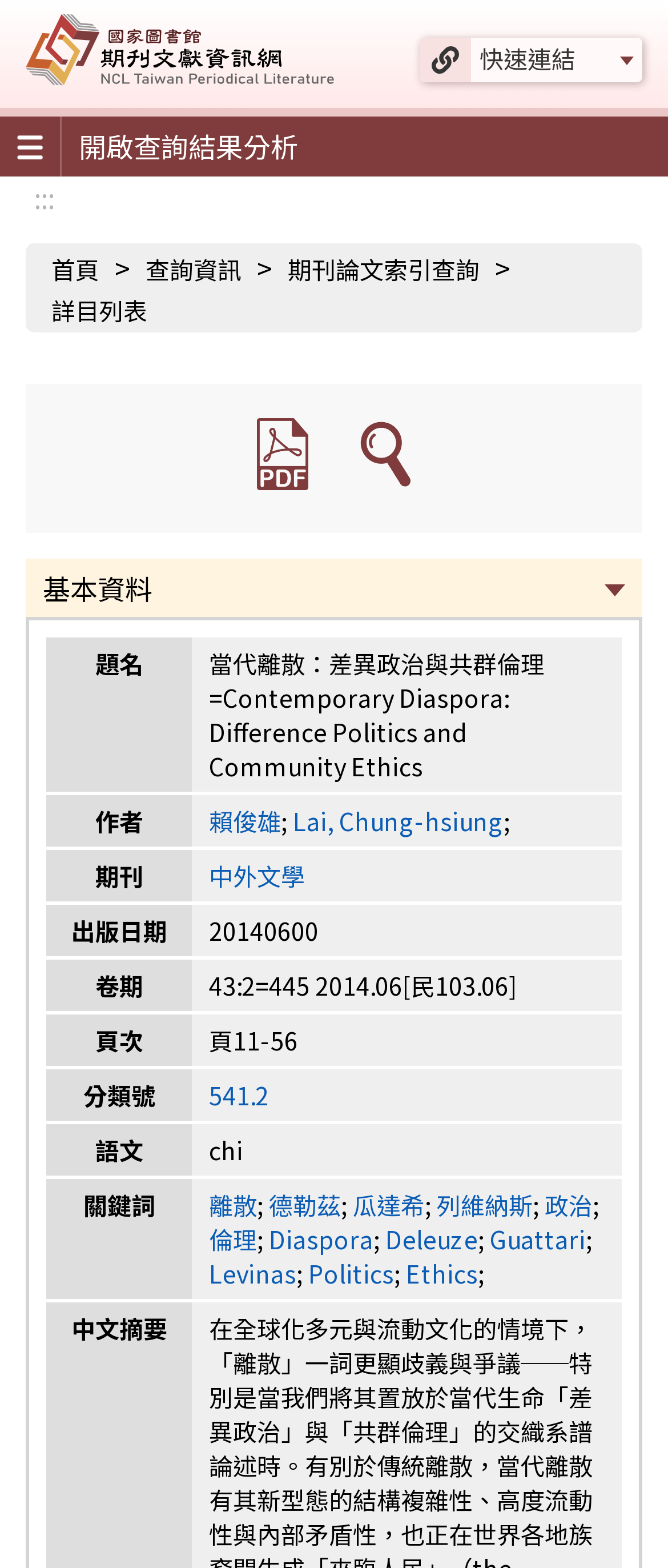How many keywords are associated with the article?
Using the screenshot, give a one-word or short phrase answer.

11